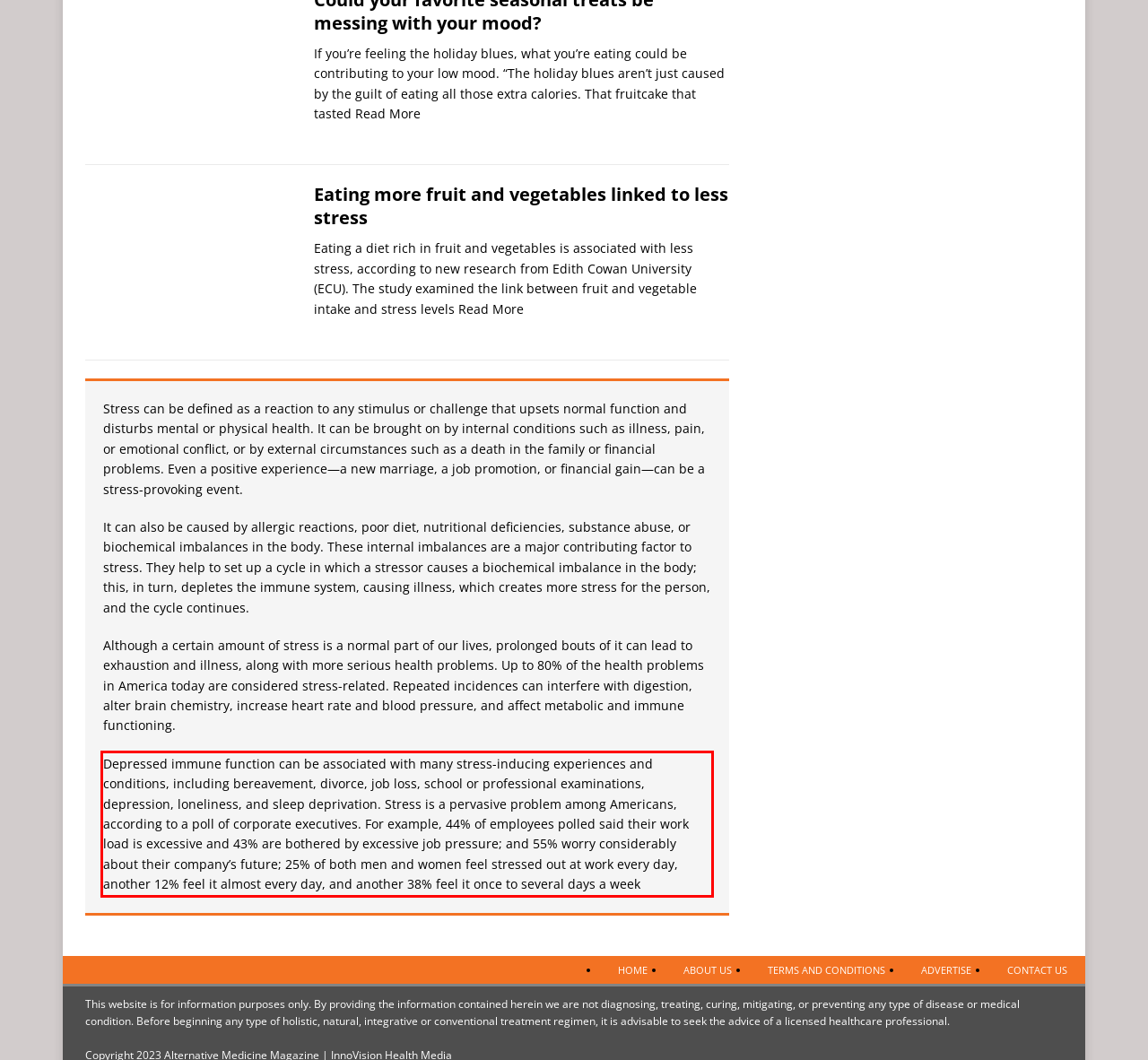From the given screenshot of a webpage, identify the red bounding box and extract the text content within it.

Depressed immune function can be associated with many stress-inducing experiences and conditions, including bereavement, divorce, job loss, school or professional examinations, depression, loneliness, and sleep deprivation. Stress is a pervasive problem among Americans, according to a poll of corporate executives. For example, 44% of employees polled said their work load is excessive and 43% are bothered by excessive job pressure; and 55% worry considerably about their company’s future; 25% of both men and women feel stressed out at work every day, another 12% feel it almost every day, and another 38% feel it once to several days a week